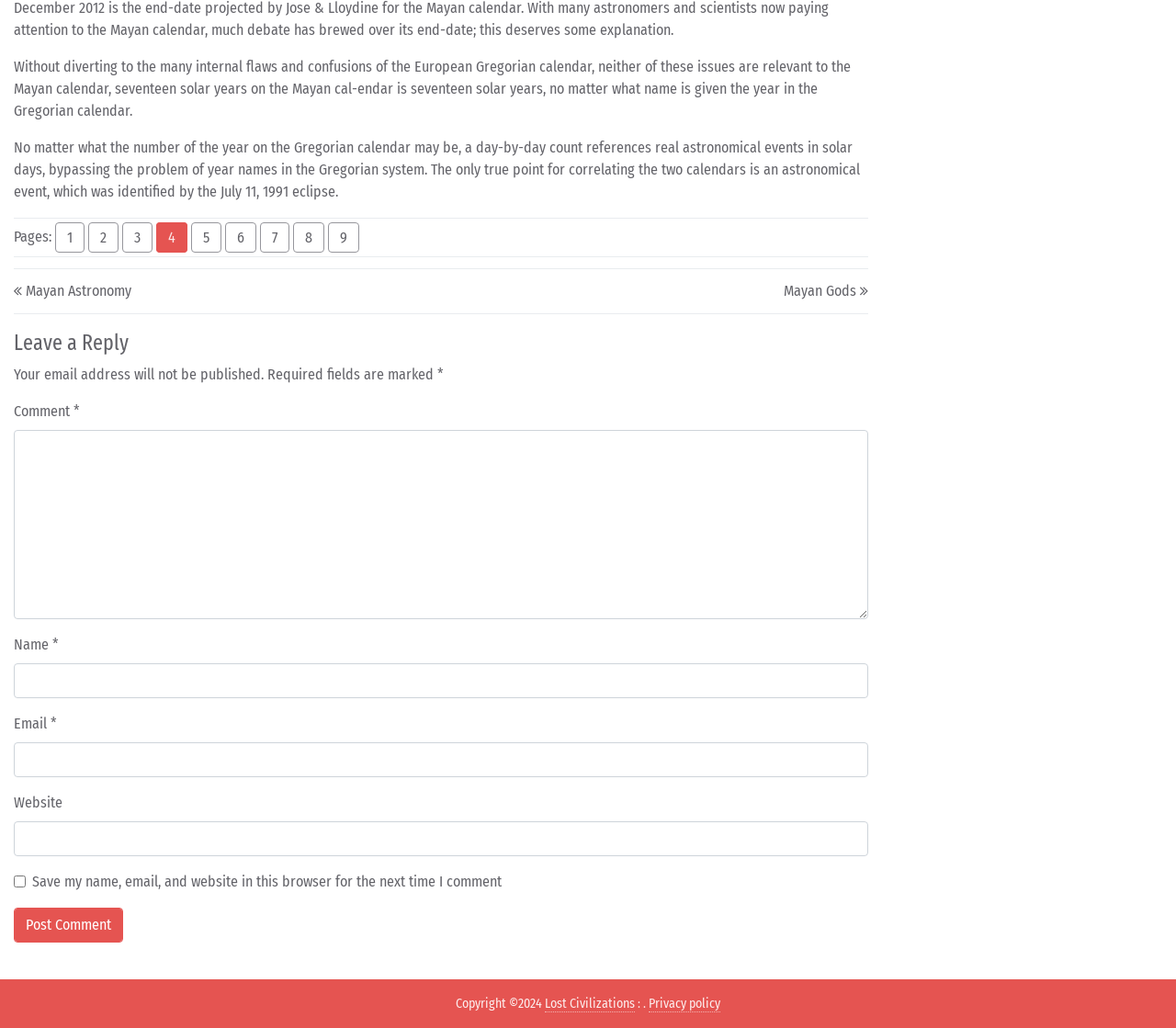Please identify the bounding box coordinates of the element I should click to complete this instruction: 'Post a comment'. The coordinates should be given as four float numbers between 0 and 1, like this: [left, top, right, bottom].

[0.012, 0.883, 0.105, 0.917]